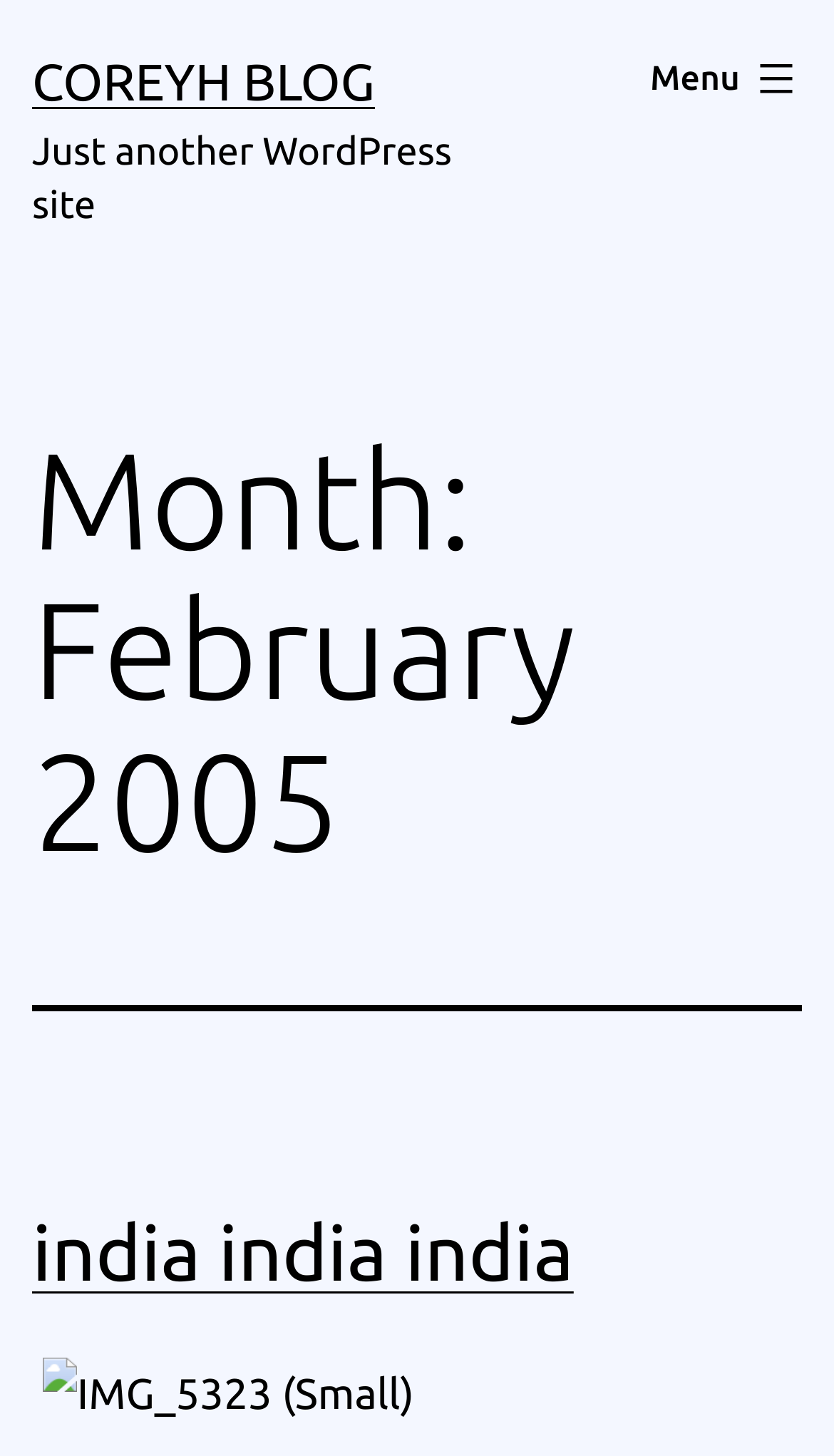What is the description of the image on the webpage?
Look at the image and answer the question with a single word or phrase.

IMG_5323 (Small)